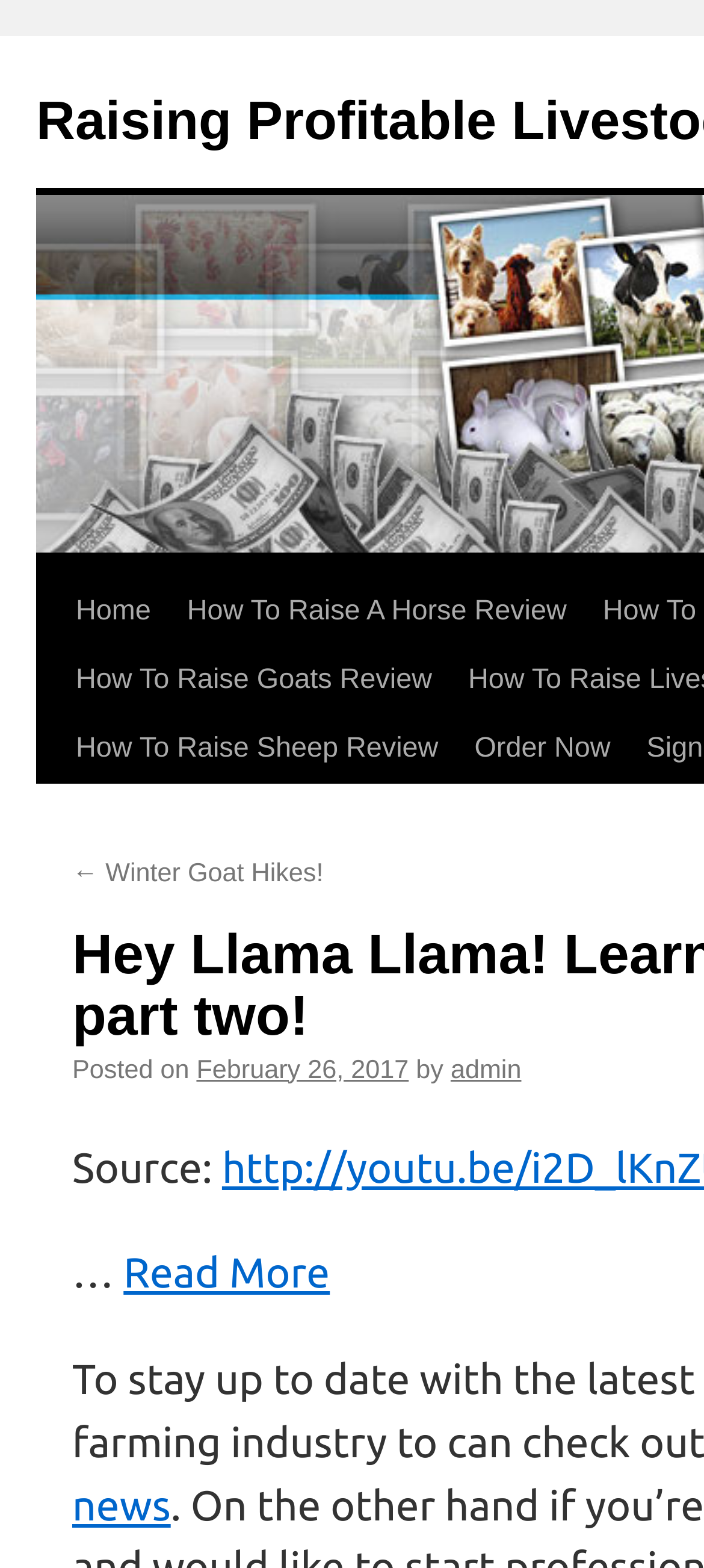Please pinpoint the bounding box coordinates for the region I should click to adhere to this instruction: "Click on the 'Read More' link".

[0.175, 0.797, 0.469, 0.827]